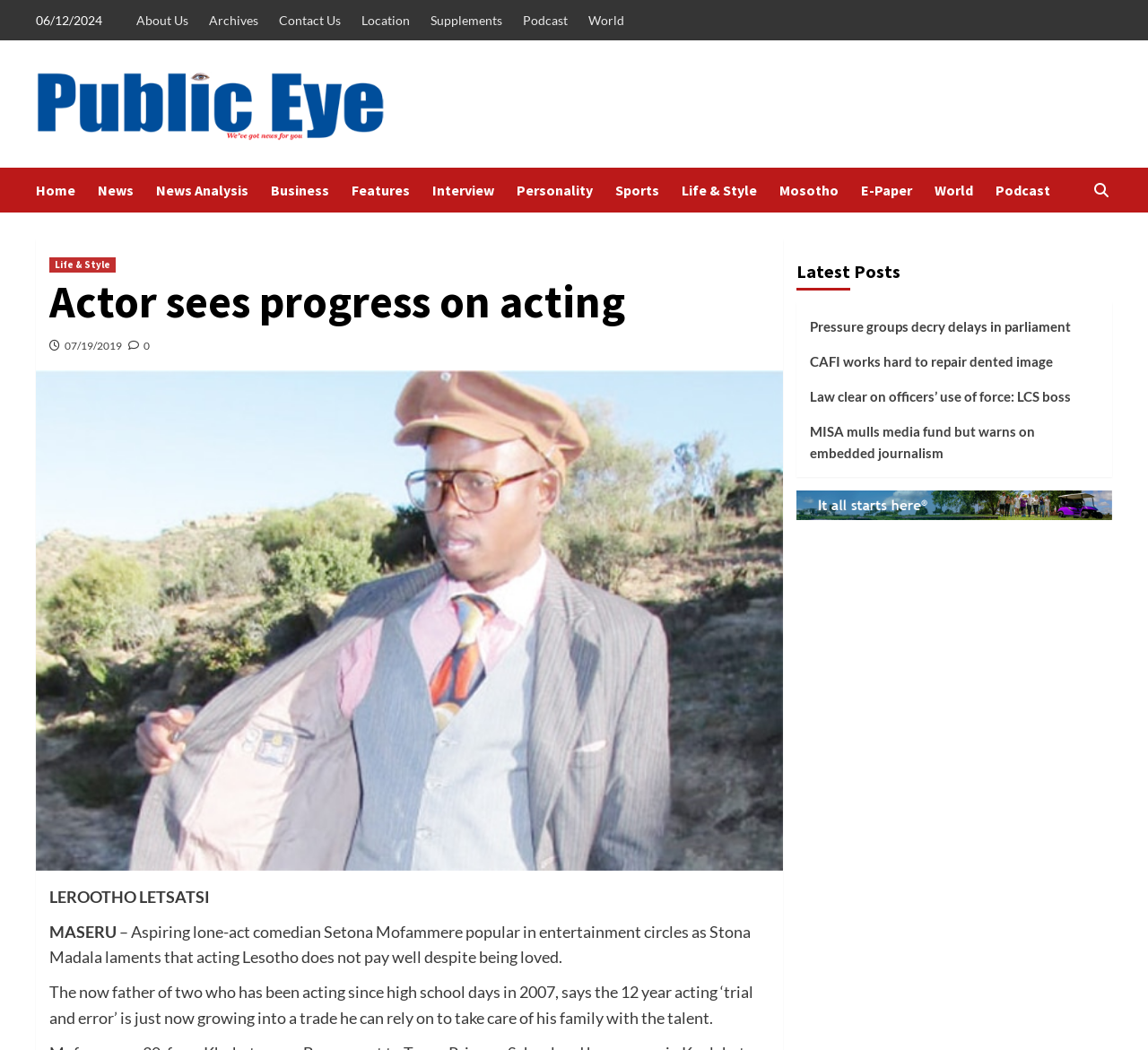How many links are in the main navigation menu?
Give a comprehensive and detailed explanation for the question.

I counted the links in the main navigation menu, which are 'Home', 'News', 'News Analysis', 'Business', 'Features', 'Interview', 'Personality', 'Sports', 'Life & Style', 'Mosotho', 'E-Paper', 'World', and 'Podcast'. There are 14 links in total.